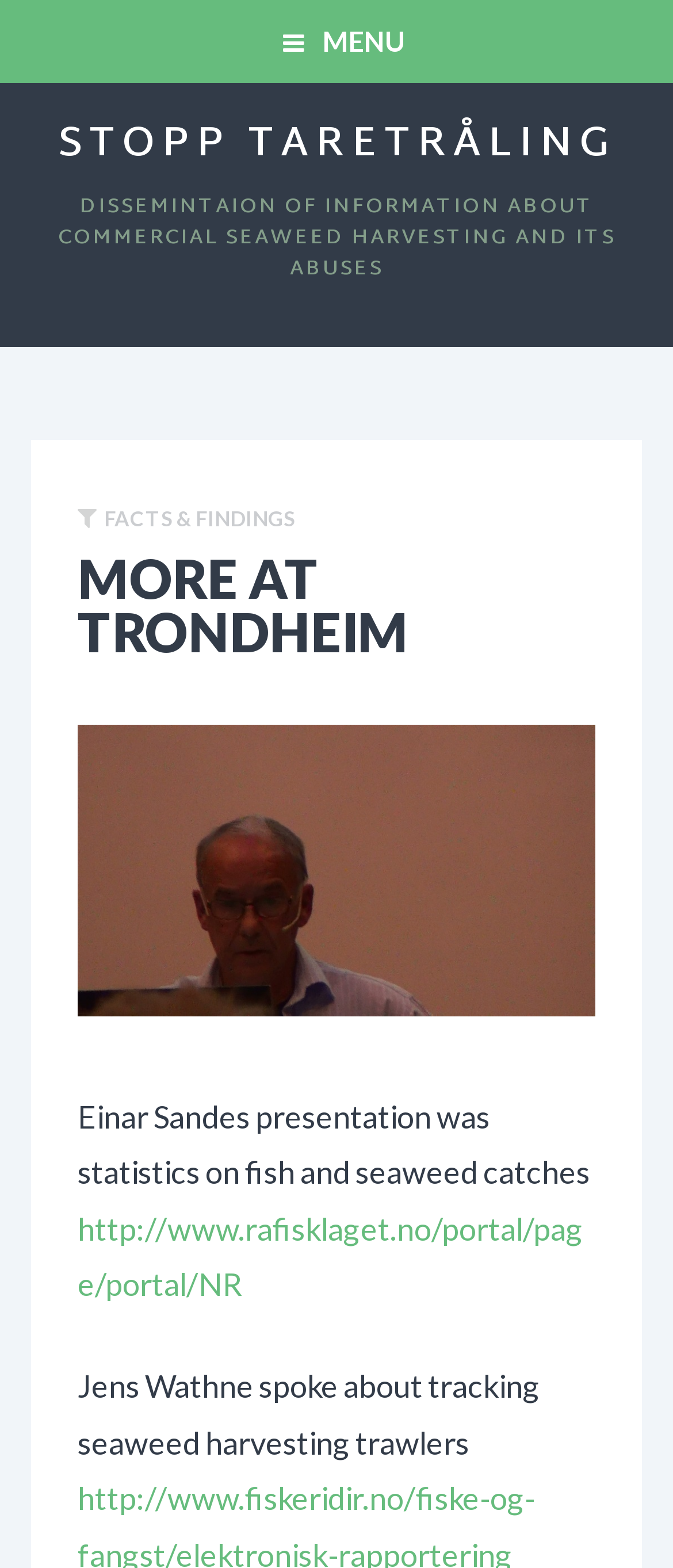Locate the coordinates of the bounding box for the clickable region that fulfills this instruction: "Click the MENU button".

[0.0, 0.0, 1.0, 0.053]